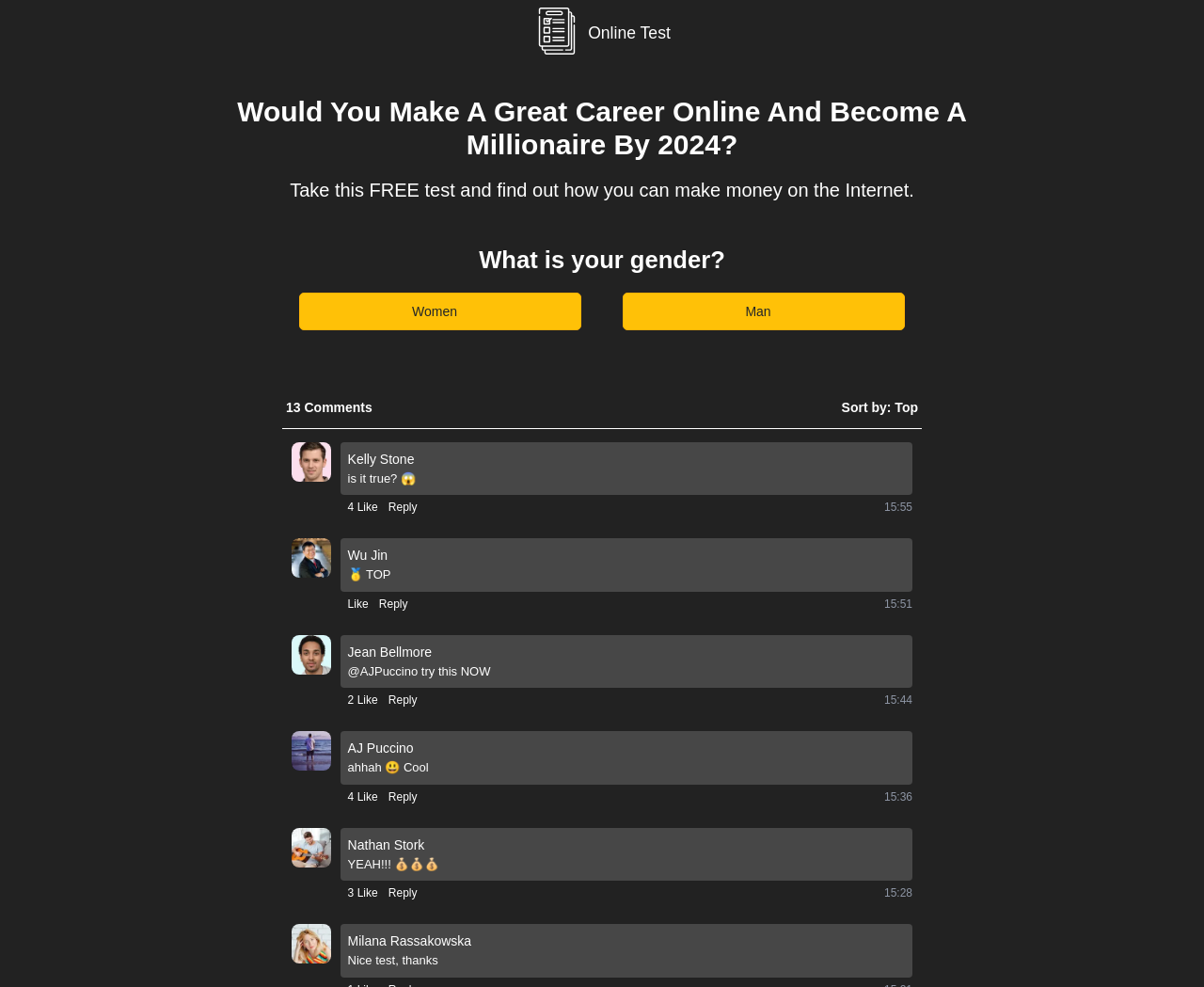Given the description: "2 Like", determine the bounding box coordinates of the UI element. The coordinates should be formatted as four float numbers between 0 and 1, [left, top, right, bottom].

[0.289, 0.701, 0.314, 0.718]